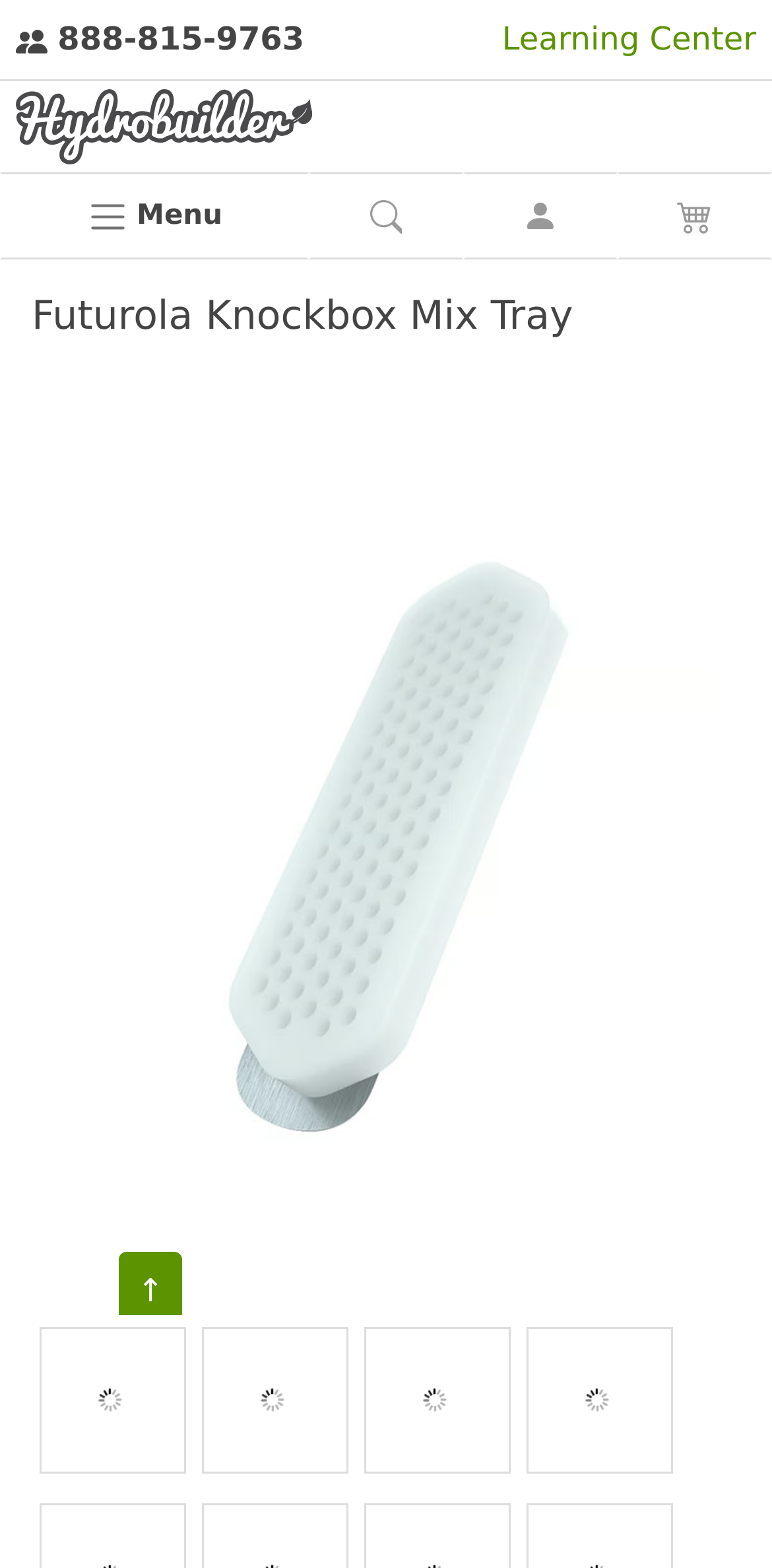Kindly respond to the following question with a single word or a brief phrase: 
How many images are on the top navigation bar?

4